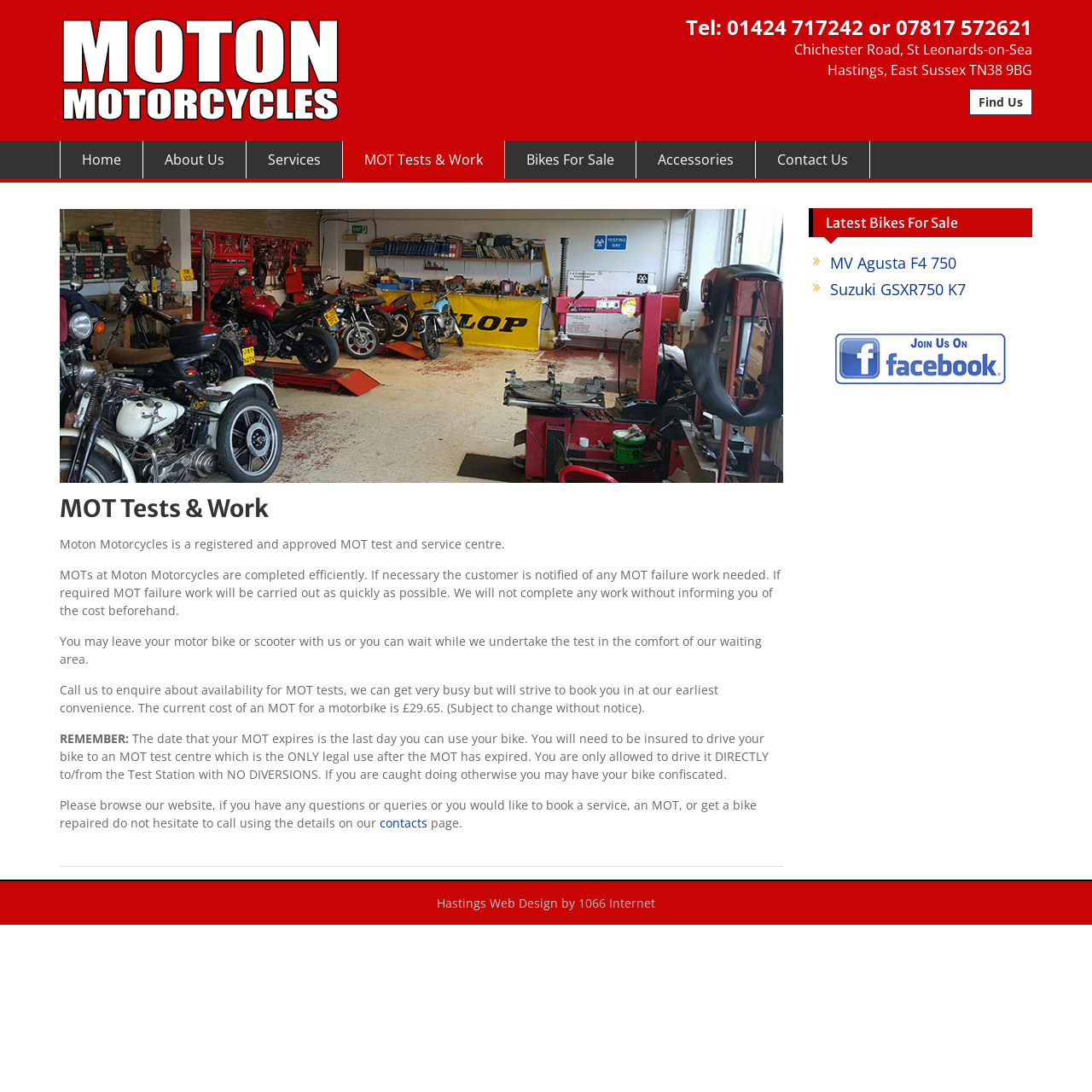Given the content of the image, can you provide a detailed answer to the question?
What is the phone number to contact Moton Motorcycles?

I found the phone number by looking at the top section of the webpage, where the address and contact information are listed. The phone number is displayed as 'Tel: 01424 717242 or 07817 0572621'.